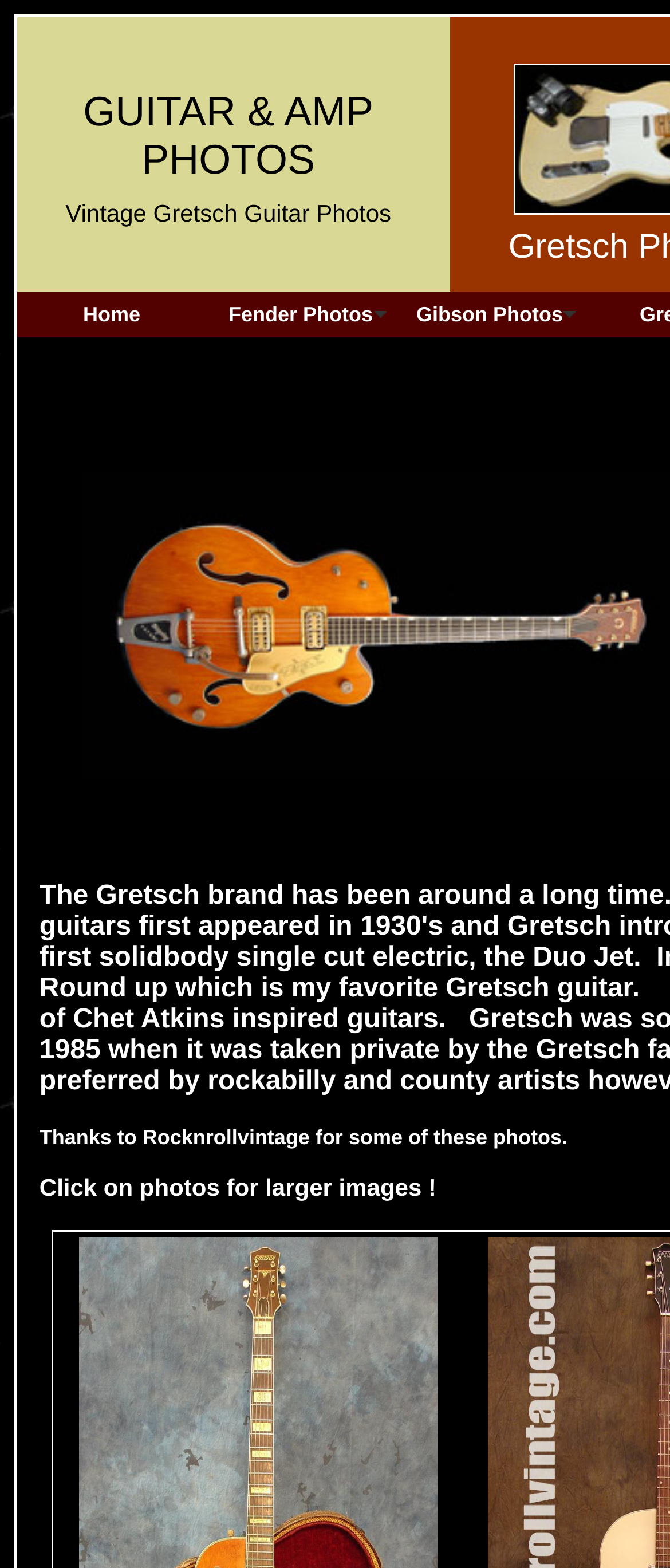Show the bounding box coordinates for the HTML element described as: "Home".

[0.026, 0.186, 0.308, 0.215]